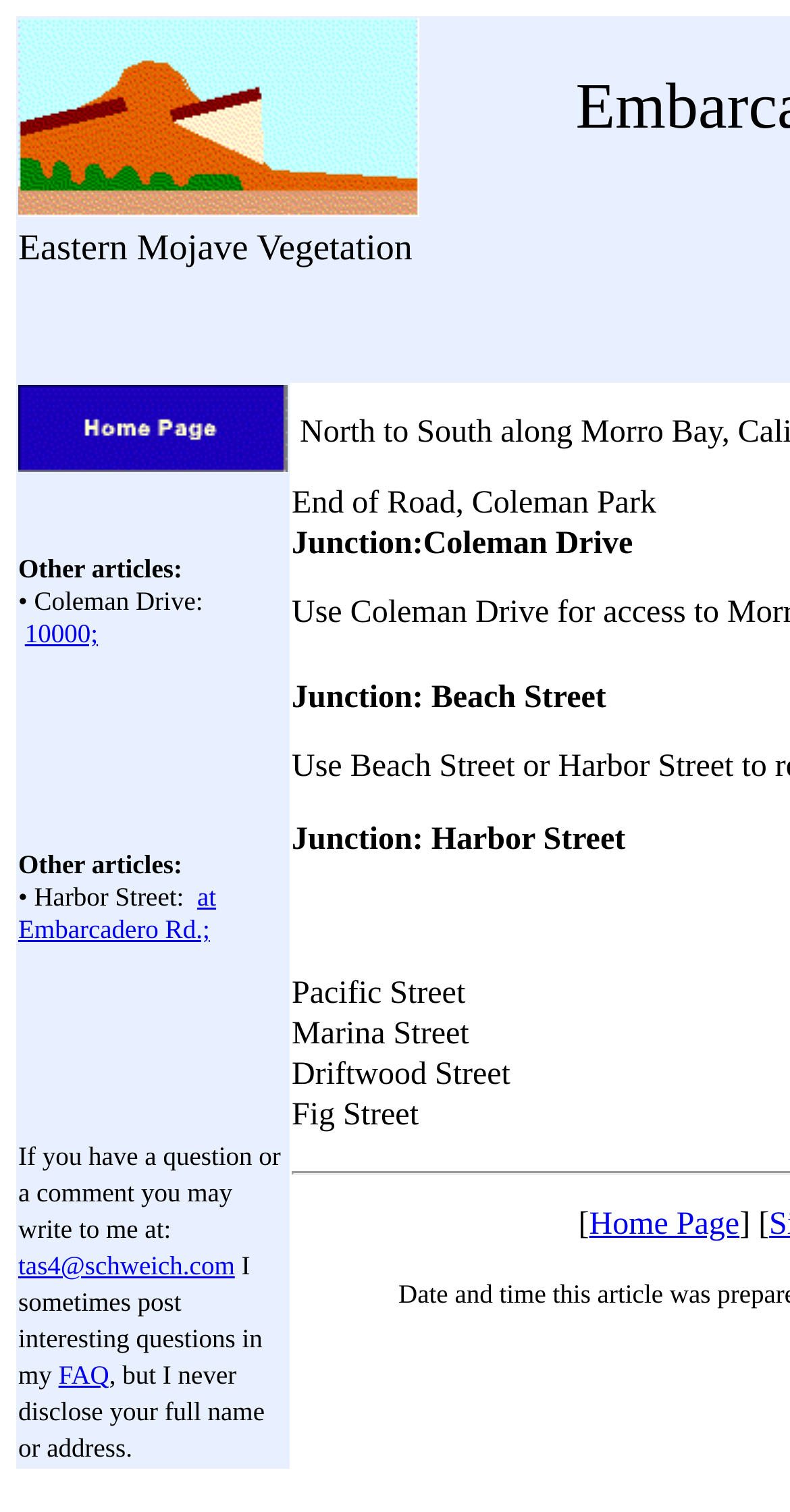Please provide a short answer using a single word or phrase for the question:
What is the email address mentioned in the webpage?

tas4@schweich.com